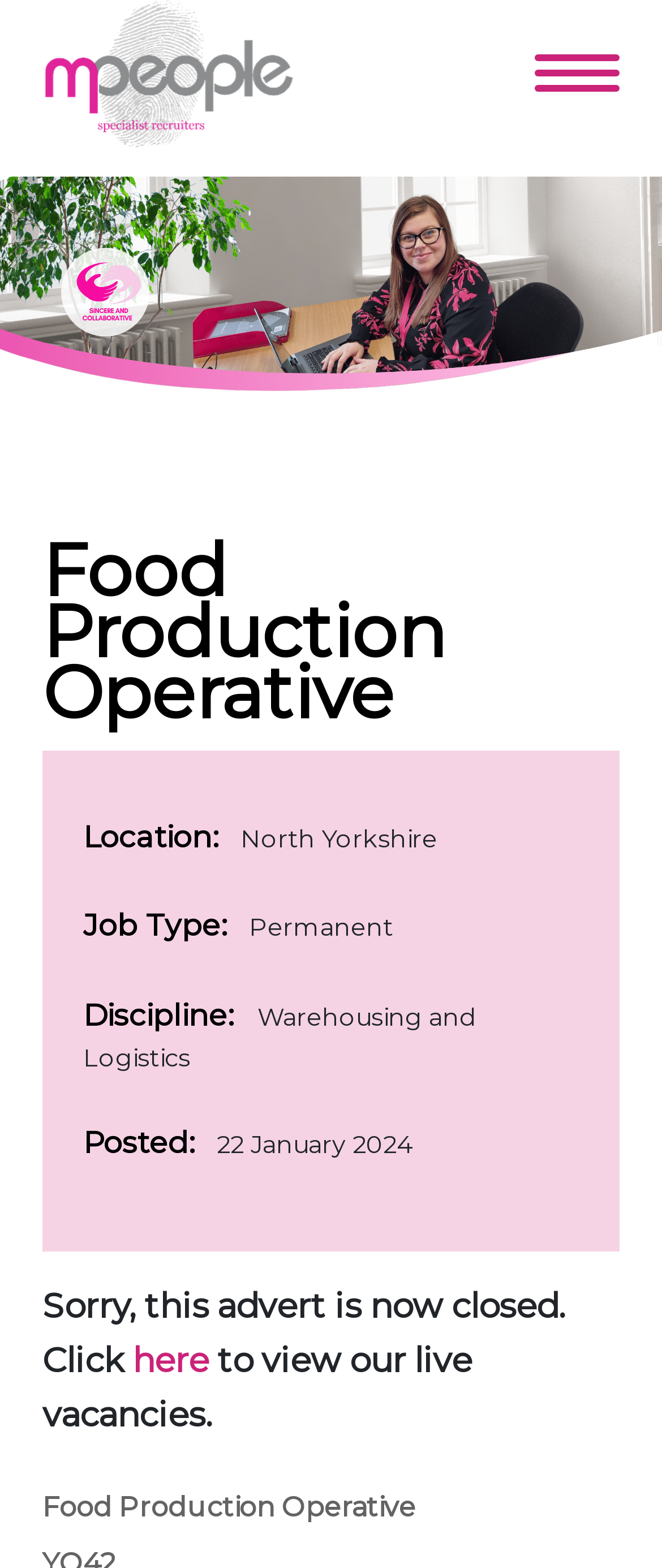Describe every aspect of the webpage in a detailed manner.

The webpage appears to be a job posting for a Food Production Operative position. At the top right corner, there is a close button represented by an "×" symbol. Below it, there is a logo or an icon, although its exact nature is unclear.

The main content of the page is divided into sections. The first section is a heading that reads "Food Production Operative", which is centered at the top of the page. Below this heading, there are several lines of text that provide details about the job. These details include the location, which is North Yorkshire, the job type, which is Permanent, the discipline, which is Warehousing and Logistics, and the posting date, which is 22 January 2024.

Further down the page, there is a message that says "Sorry, this advert is now closed." This message is accompanied by a link that says "here" and a sentence that encourages the user to click on the link to view live vacancies.

At the very bottom of the page, there is another instance of the job title "Food Production Operative", which seems to be a footer or a repeated heading.